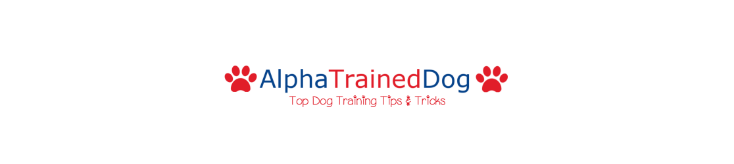How many paw print icons are there? Based on the screenshot, please respond with a single word or phrase.

Two